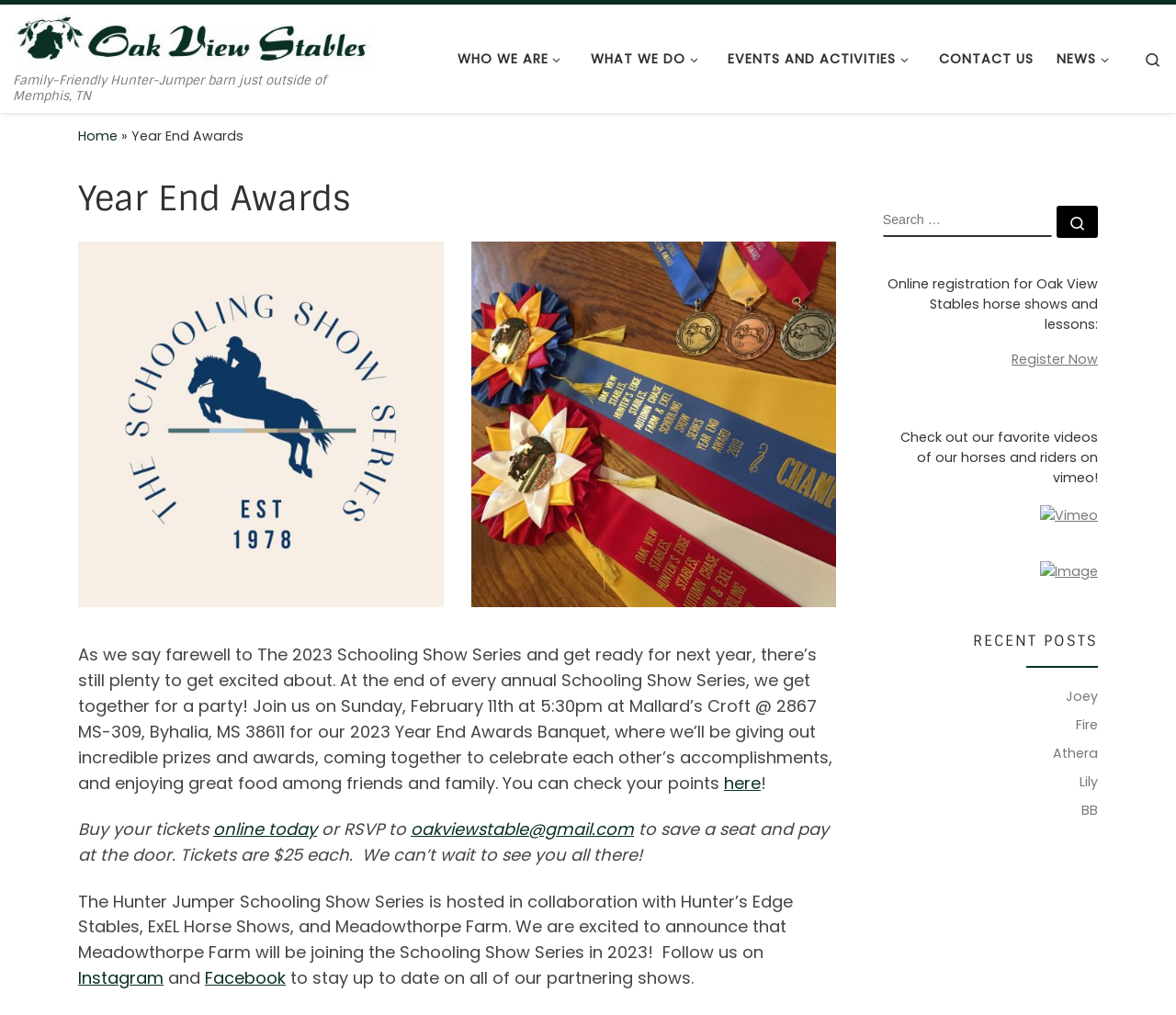Highlight the bounding box of the UI element that corresponds to this description: "Skip to content".

[0.003, 0.004, 0.129, 0.051]